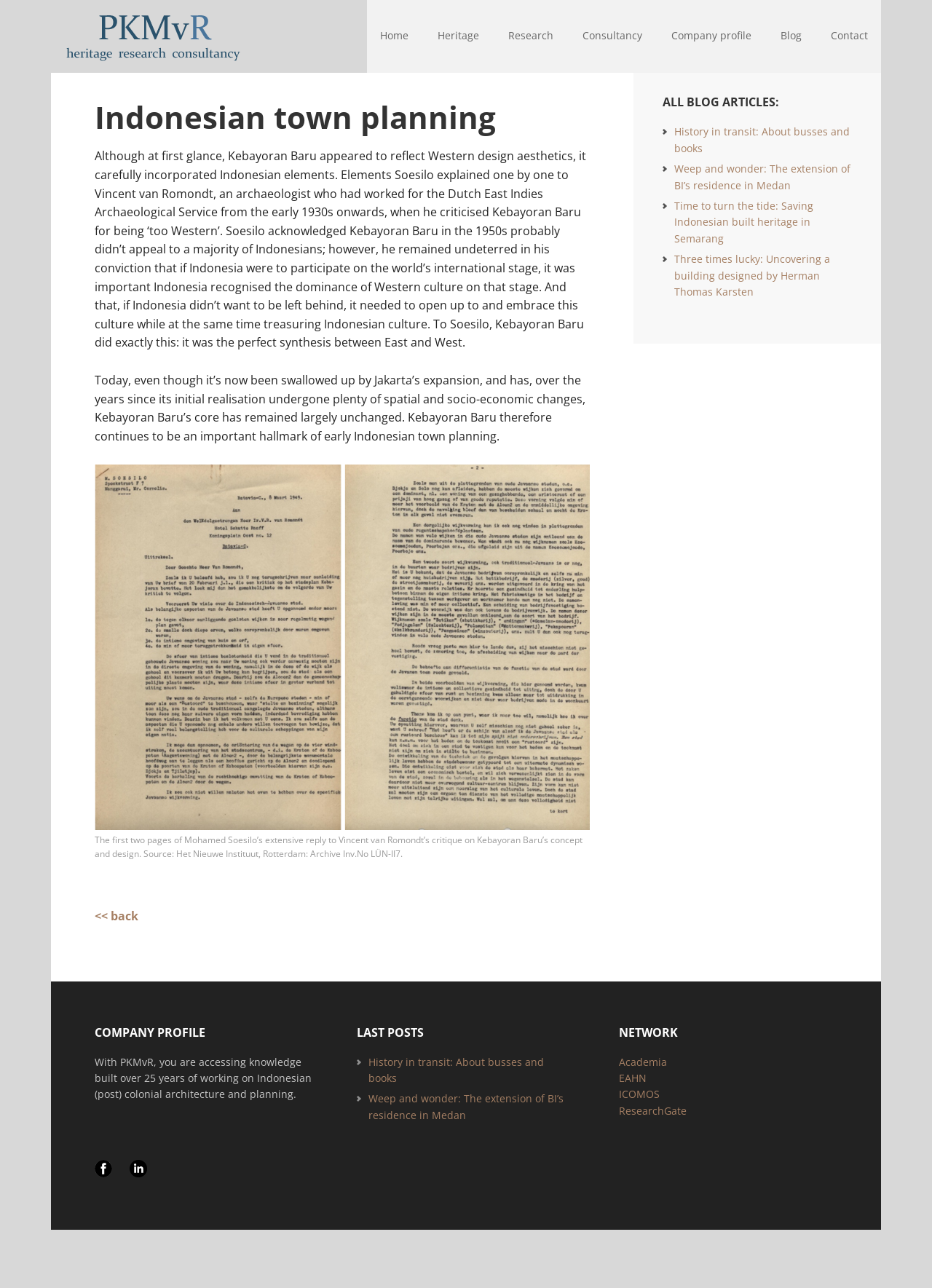What is the main topic of the webpage?
Based on the visual content, answer with a single word or a brief phrase.

Indonesian town planning